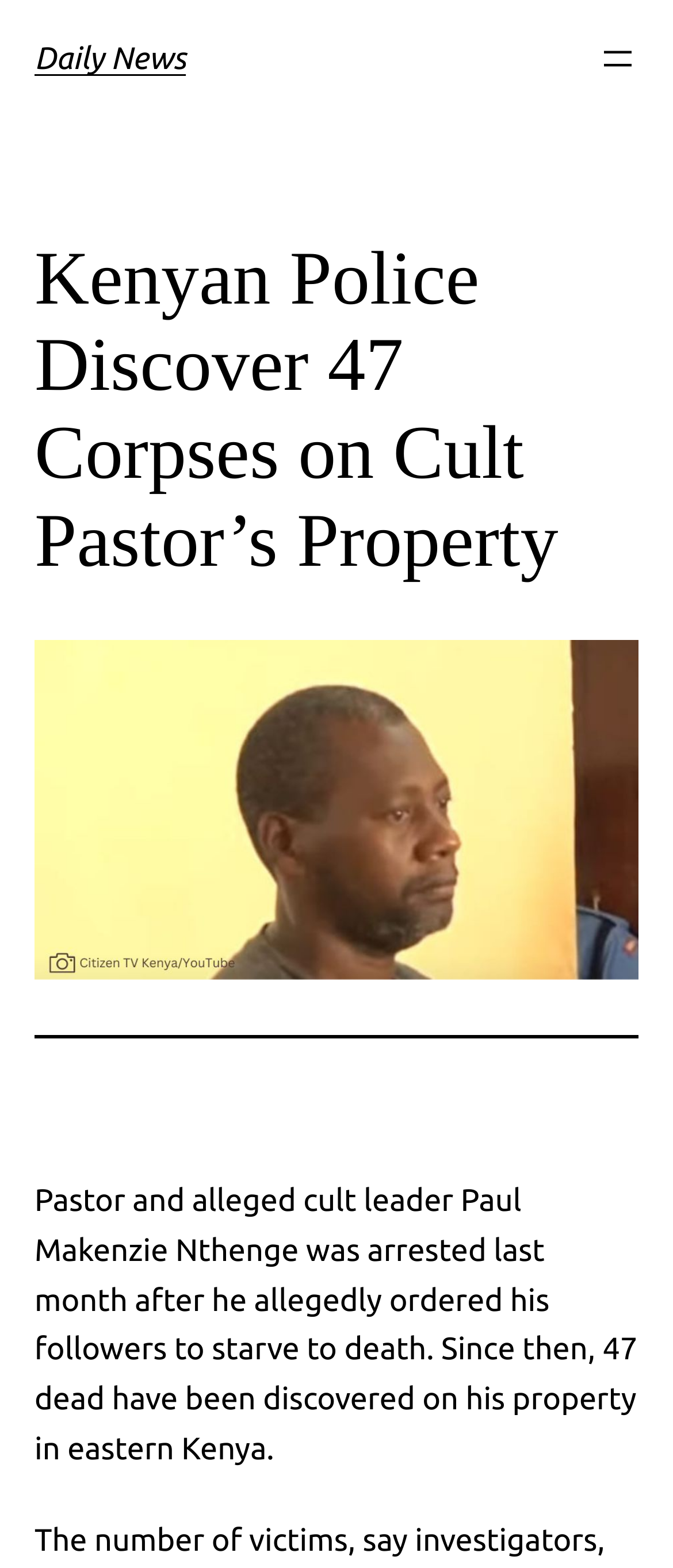What is the name of the publication or news source?
Use the information from the screenshot to give a comprehensive response to the question.

The heading at the top of the page reads 'Daily News', which suggests that it is the name of the publication or news source.